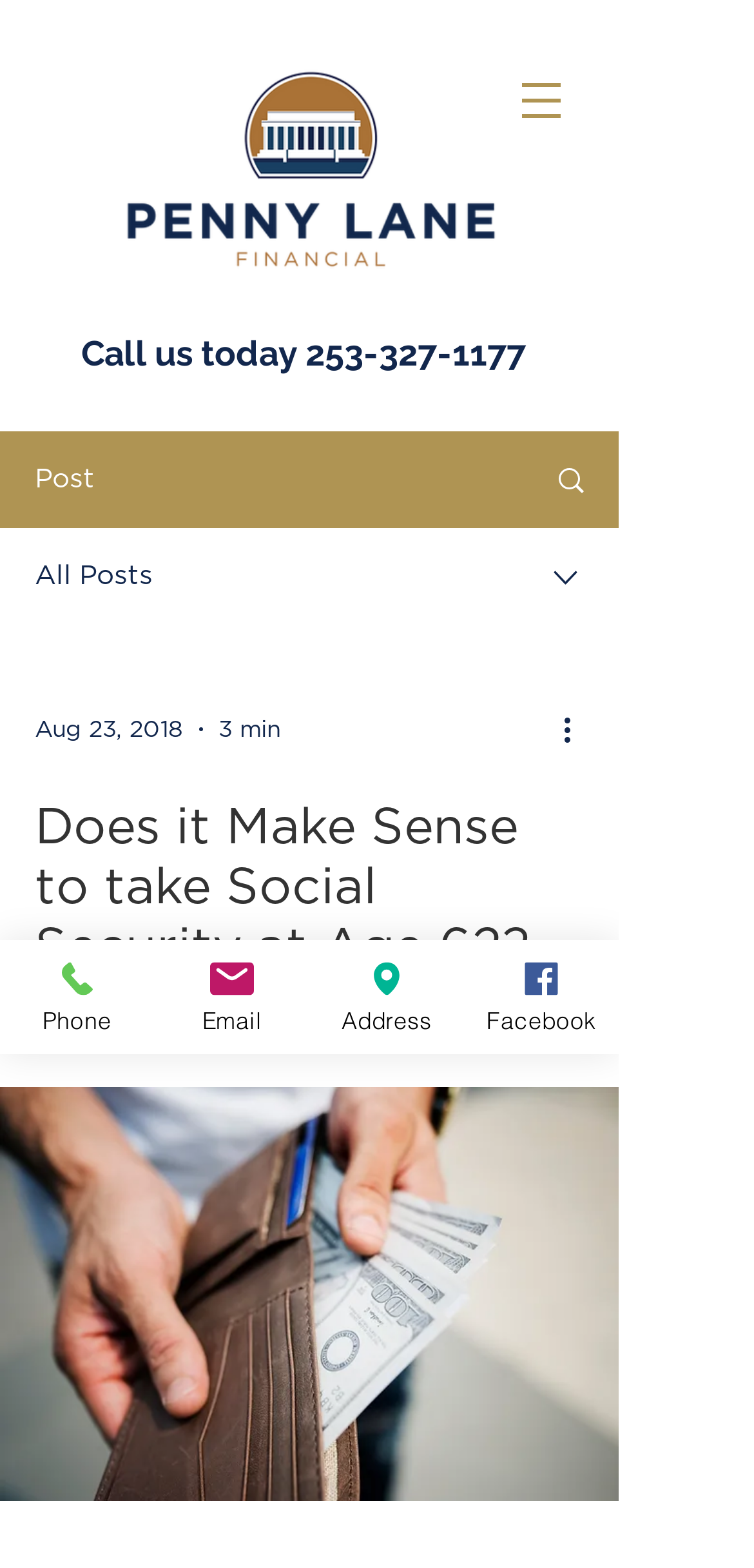Given the element description: "February 28, 2023", predict the bounding box coordinates of the UI element it refers to, using four float numbers between 0 and 1, i.e., [left, top, right, bottom].

None